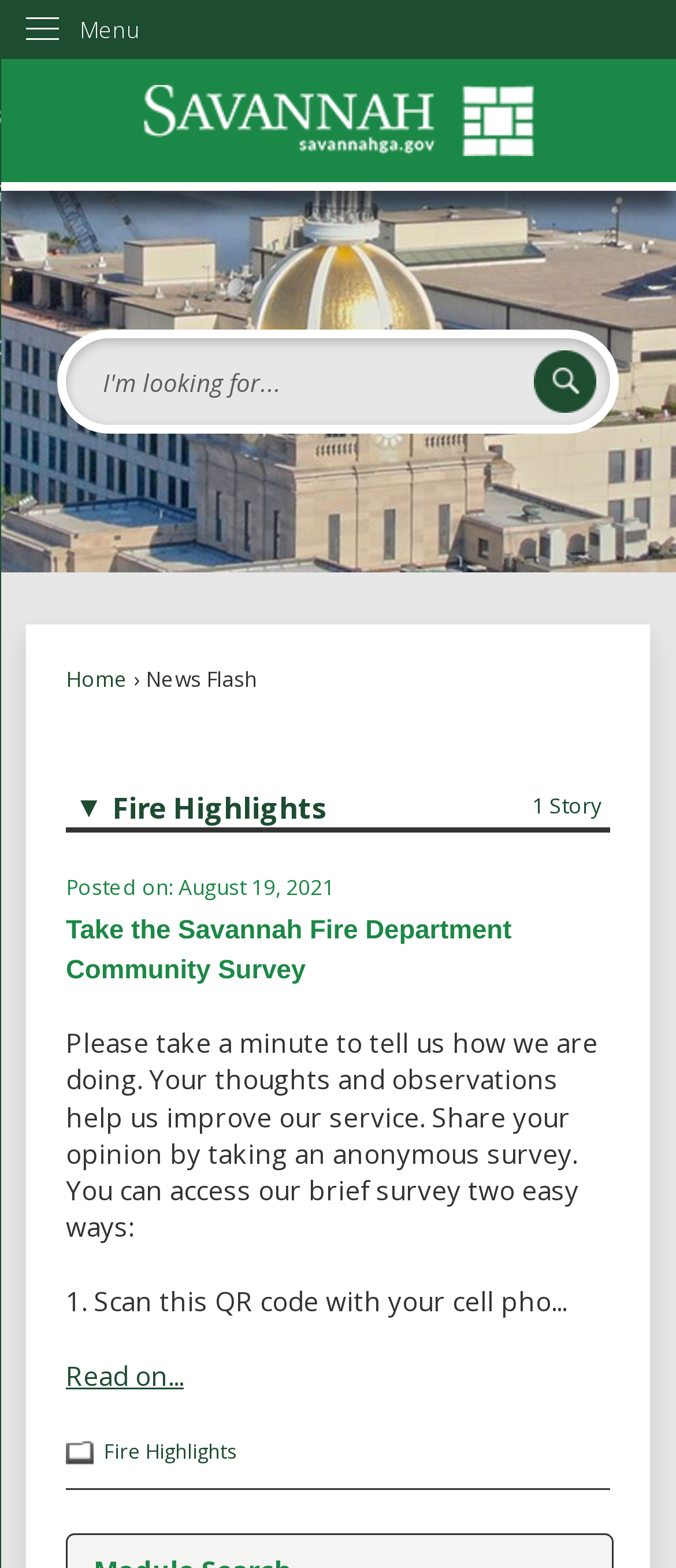Respond with a single word or short phrase to the following question: 
What can be accessed by scanning the QR code?

The survey